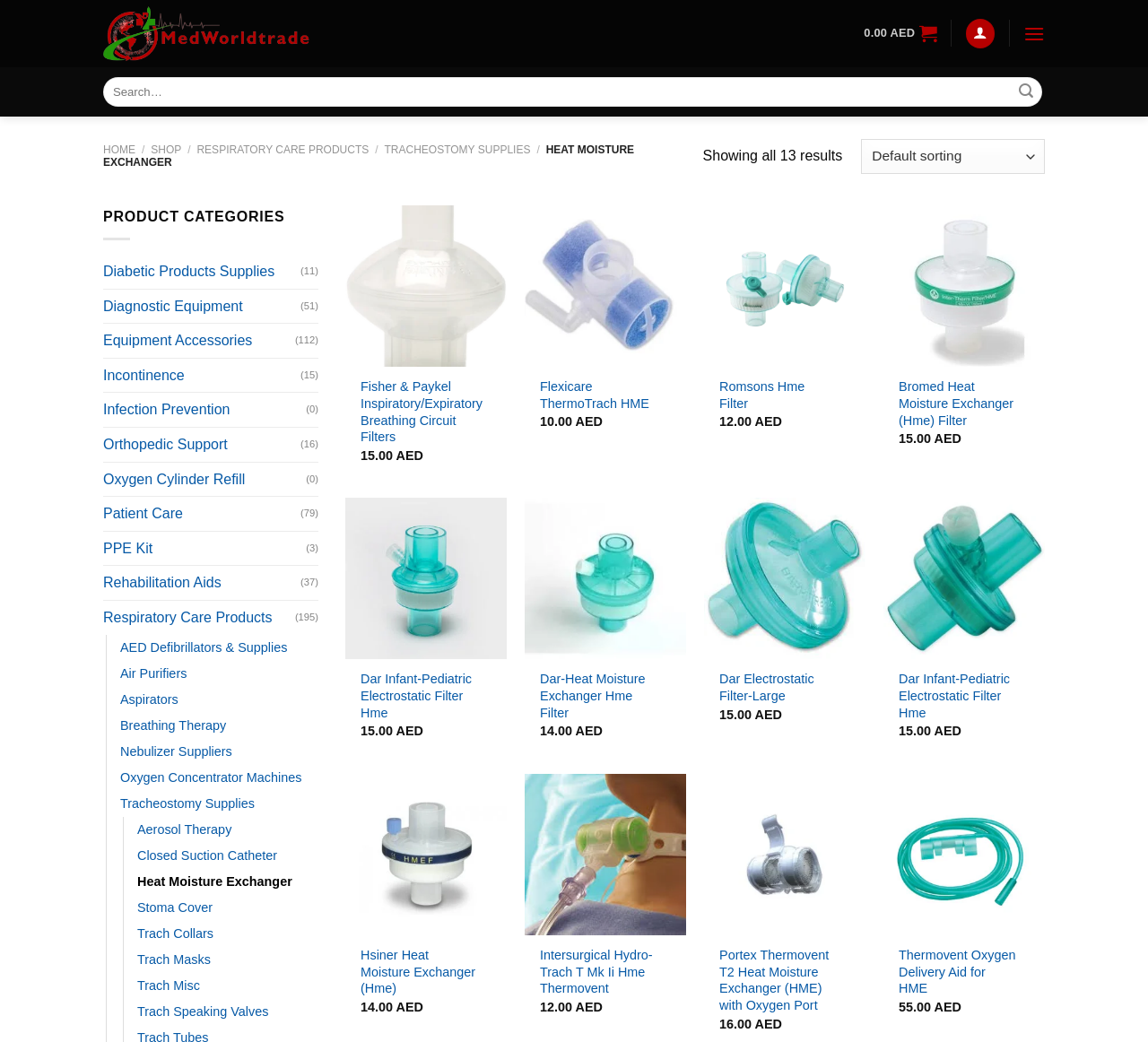Extract the main heading text from the webpage.

Explore Top Heat Moisture Exchanger in Dubai, UAE for Superior Respiratory Care